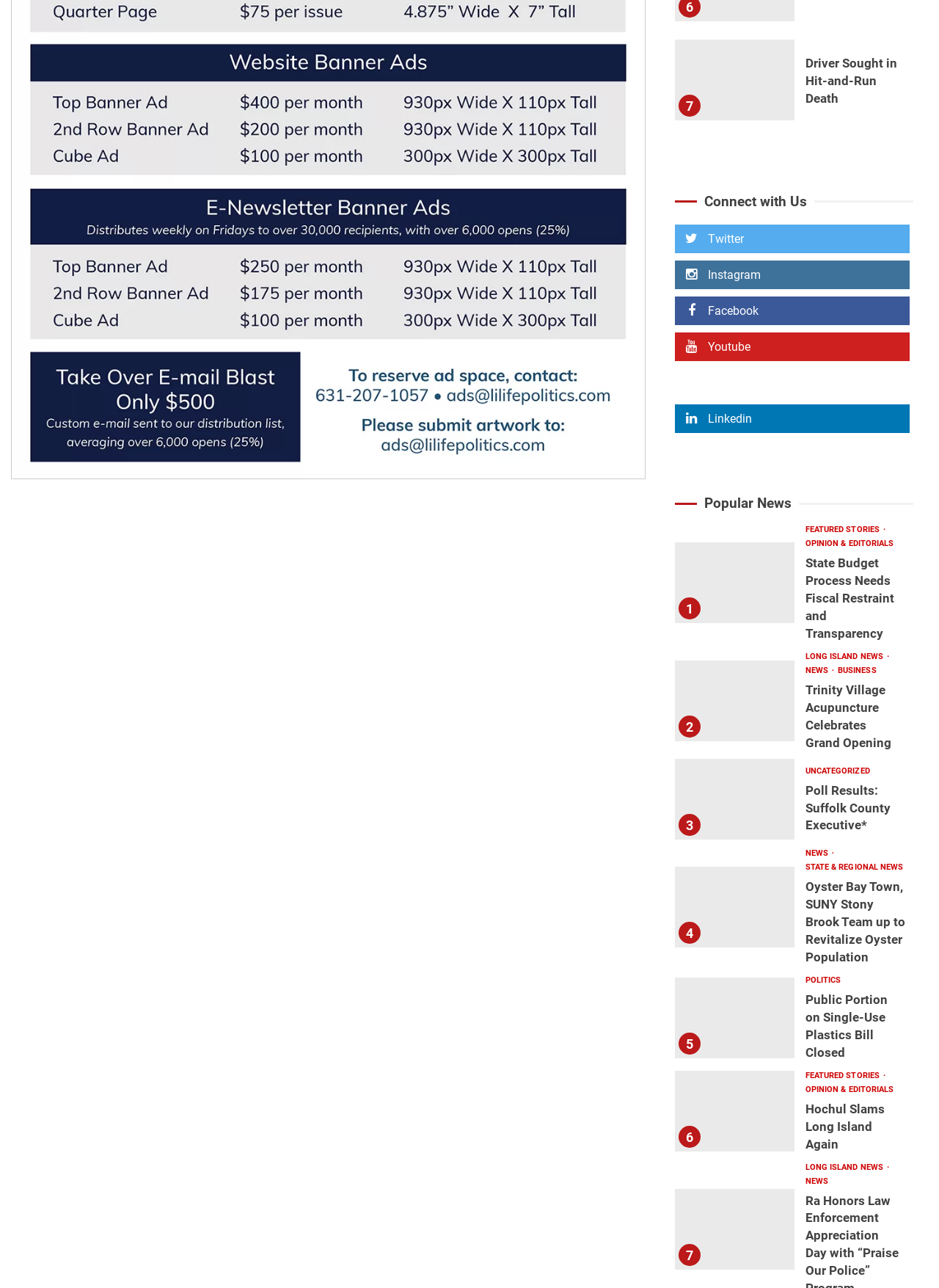Please find the bounding box coordinates of the element that must be clicked to perform the given instruction: "Visit Twitter page". The coordinates should be four float numbers from 0 to 1, i.e., [left, top, right, bottom].

[0.719, 0.175, 0.969, 0.197]